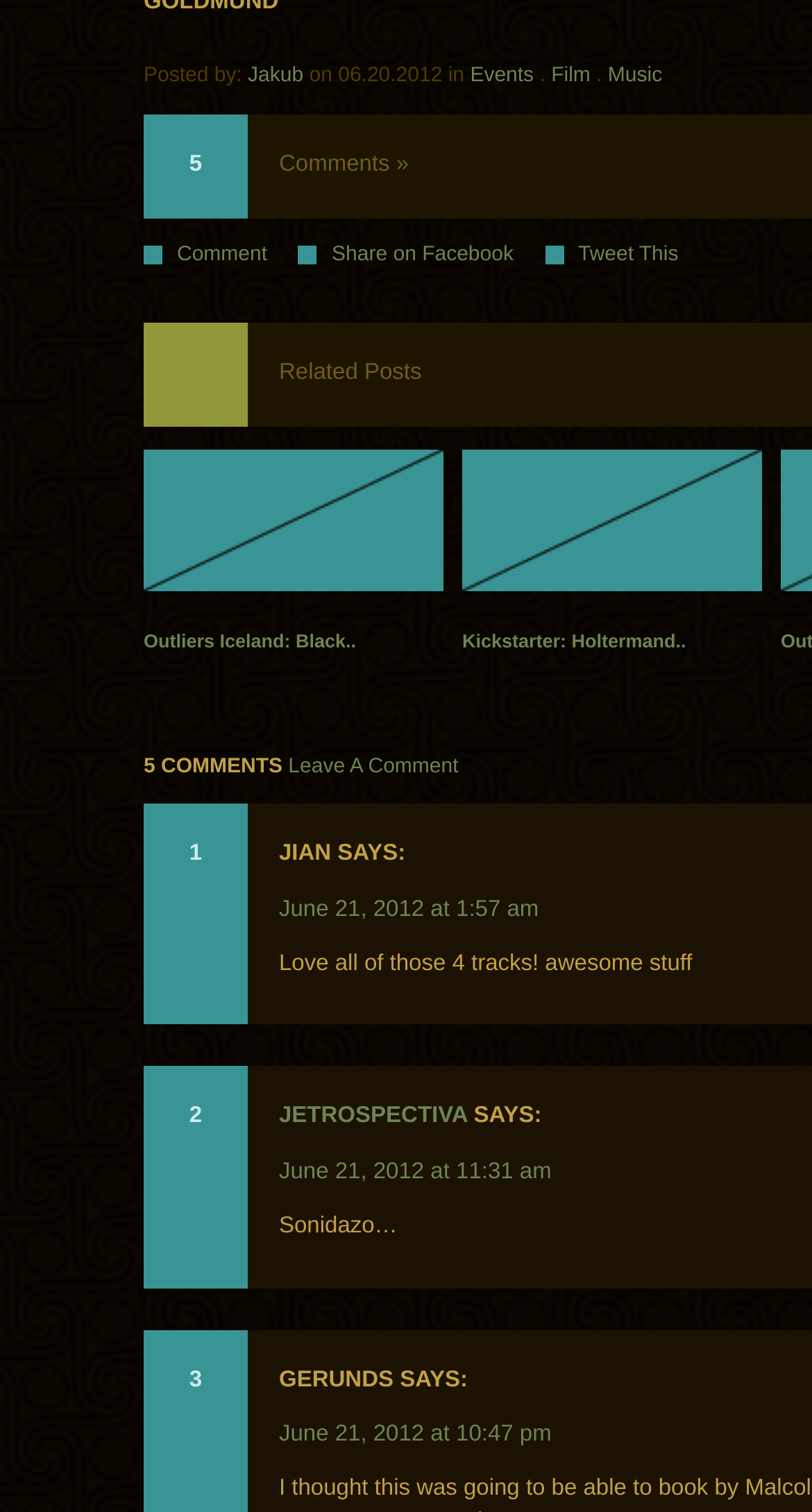Identify the bounding box for the described UI element: "Events".

[0.579, 0.043, 0.657, 0.058]